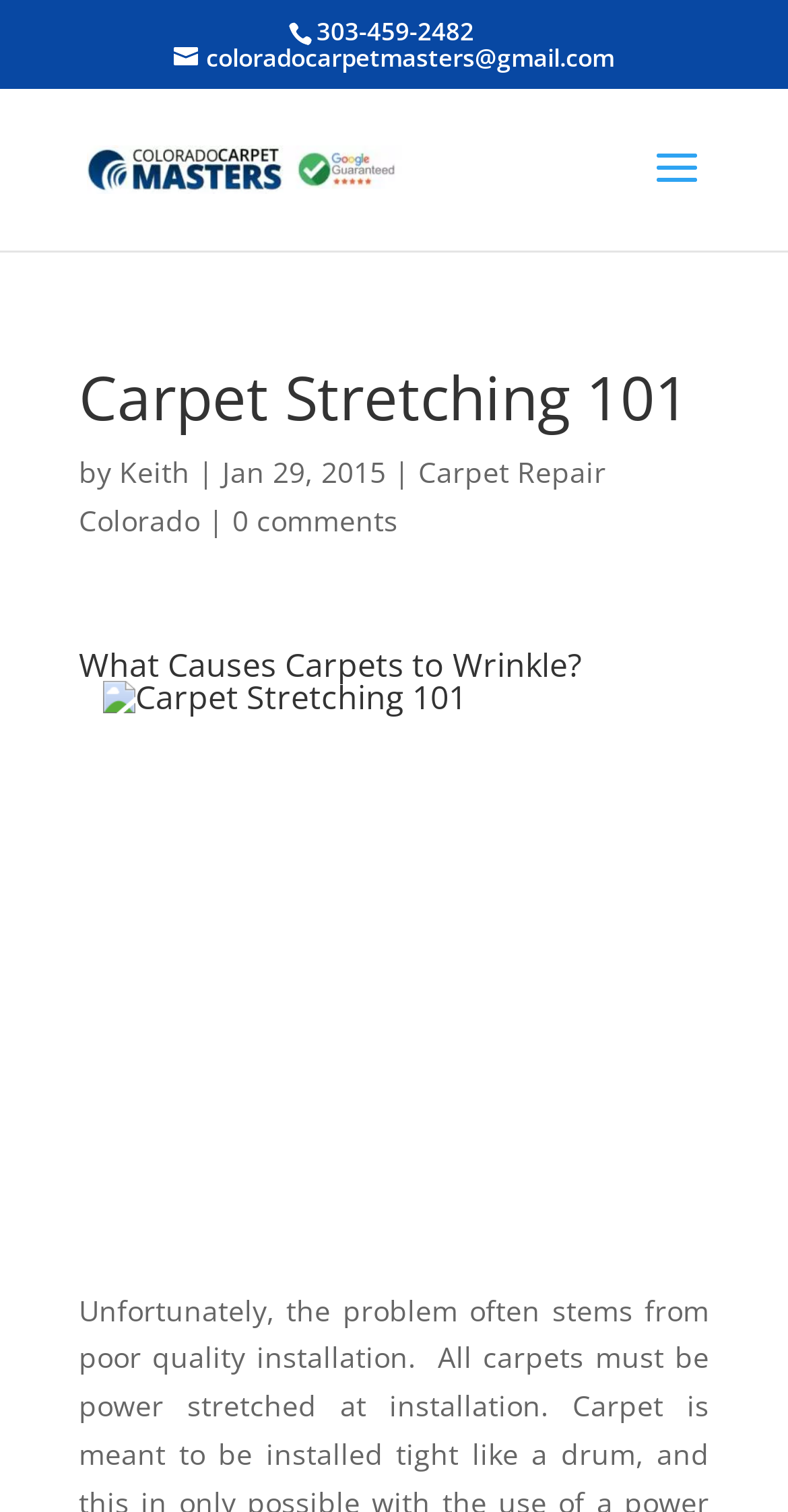Create an elaborate caption for the webpage.

The webpage is about carpet stretching and repair services provided by Colorado Carpet Masters. At the top, there is a phone number "303-459-2482" and an email address "coloradocarpetmasters@gmail.com" displayed prominently. Below these contact details, there is a link to the company's main page, "Colorado Carpet Masters Carpet and Upholstery Cleaning", accompanied by a logo image.

The main content of the webpage is divided into sections, with headings and paragraphs. The first section is titled "Carpet Stretching 101" and has a subheading "by Keith | Jan 29, 2015". This section likely contains an article or blog post about carpet stretching. Below this section, there is a link to "Carpet Repair Colorado" and another link to "0 comments", suggesting that the article may have a comments section.

The second section is titled "What Causes Carpets to Wrinkle? Carpet Stretching 101" and features a large image related to carpet stretching, taking up most of the section's space. This image is likely an illustration or a photo demonstrating the effects of carpet wrinkling.

Overall, the webpage appears to be a blog post or article about carpet stretching and repair, with a focus on the services provided by Colorado Carpet Masters.